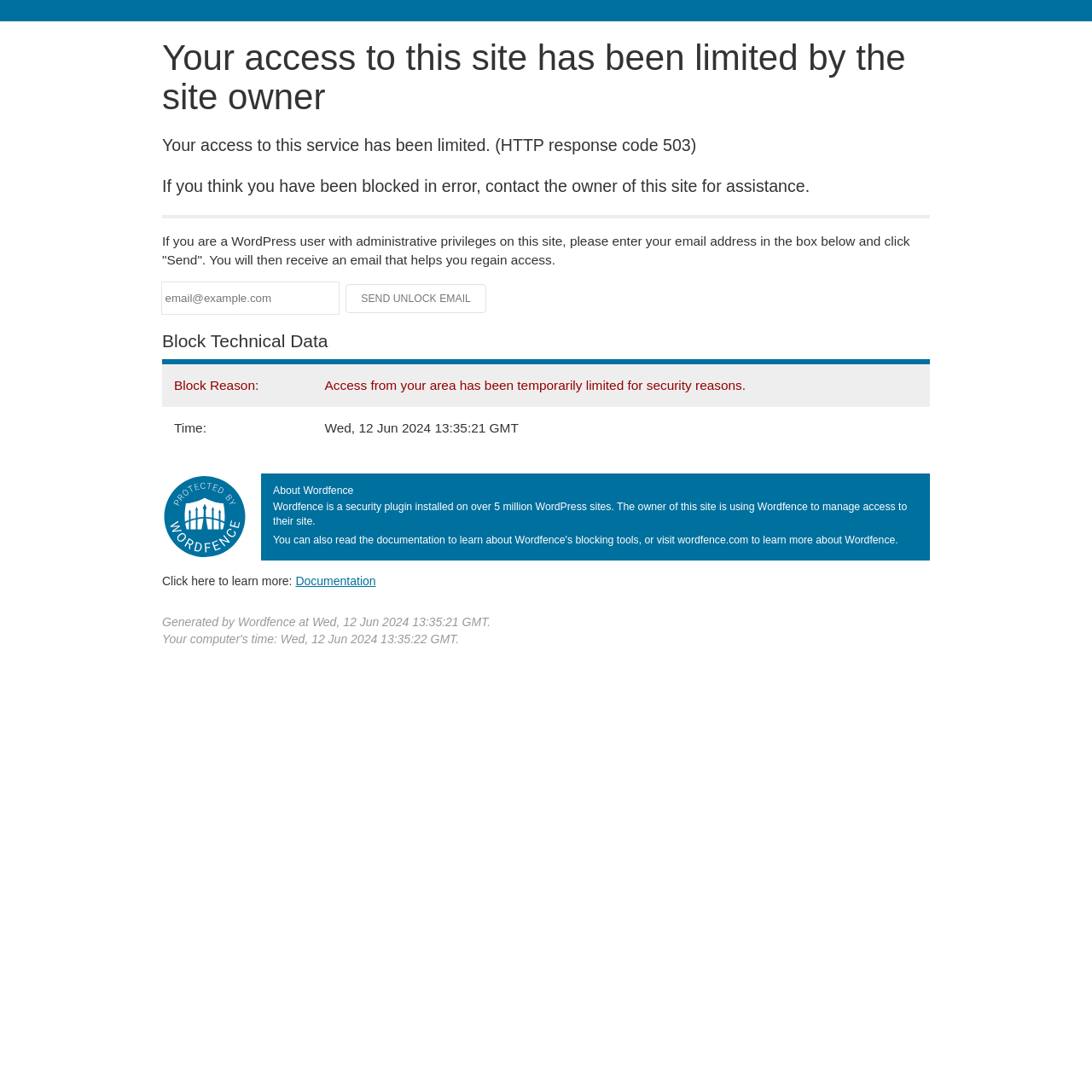What is the name of the security plugin installed on the site?
Kindly offer a detailed explanation using the data available in the image.

I found the answer by reading the heading 'About Wordfence' and the subsequent text that describes Wordfence as a security plugin installed on over 5 million WordPress sites.